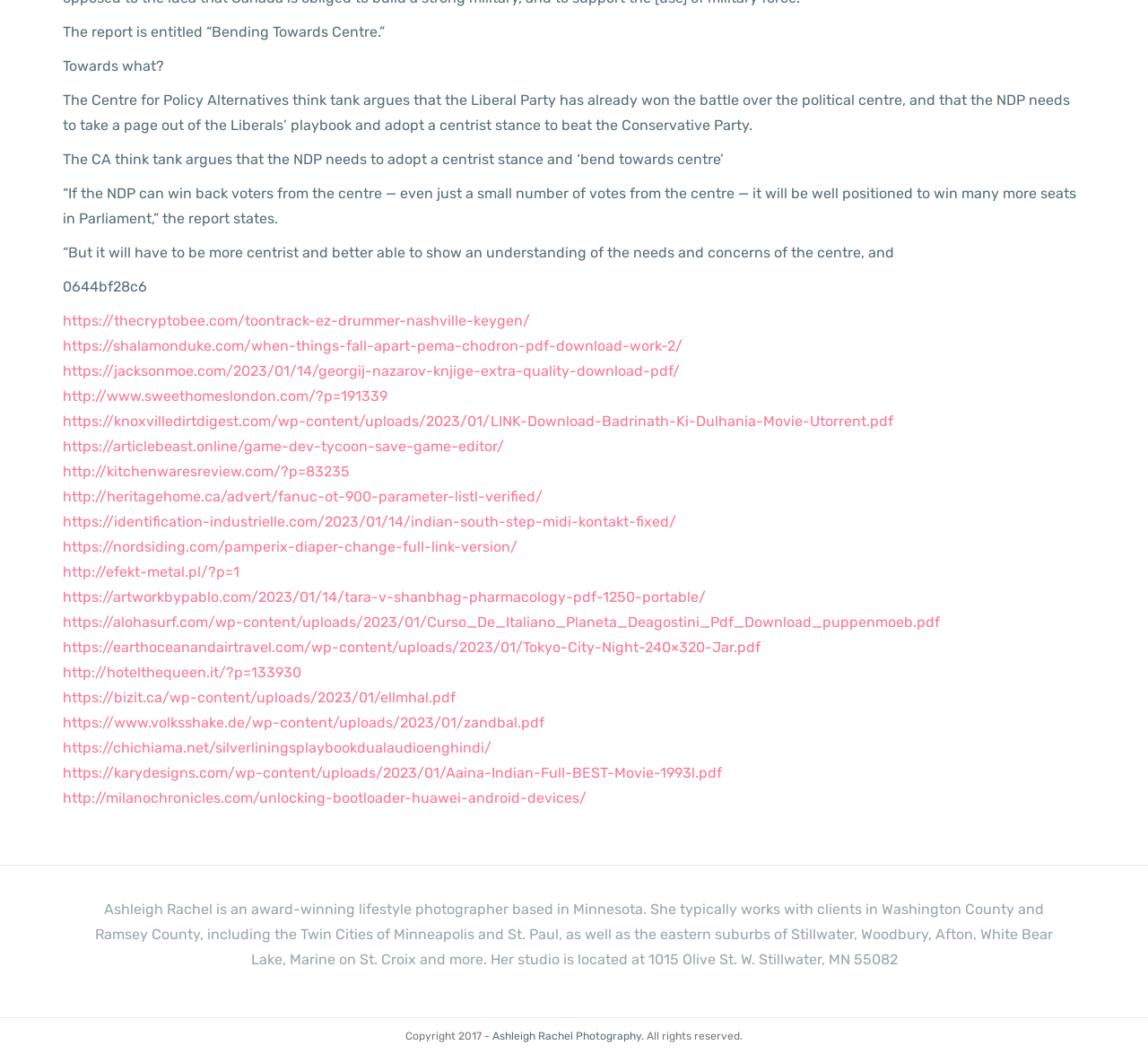Provide a thorough and detailed response to the question by examining the image: 
Who is the award-winning lifestyle photographer?

According to the StaticText element with bounding box coordinates [0.083, 0.854, 0.917, 0.918], Ashleigh Rachel is an award-winning lifestyle photographer based in Minnesota.